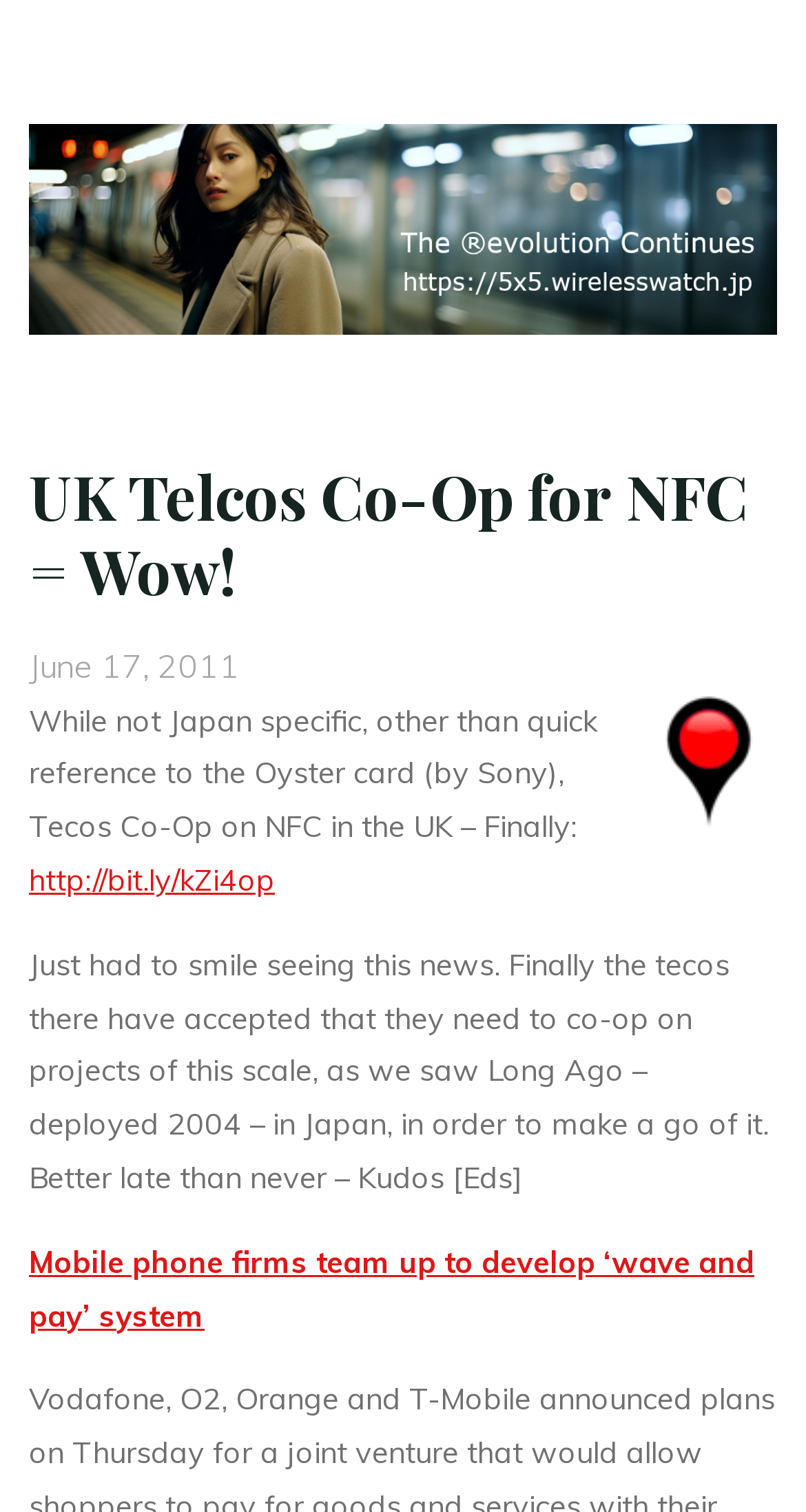Provide a short answer using a single word or phrase for the following question: 
What is the date of the article?

June 17, 2011